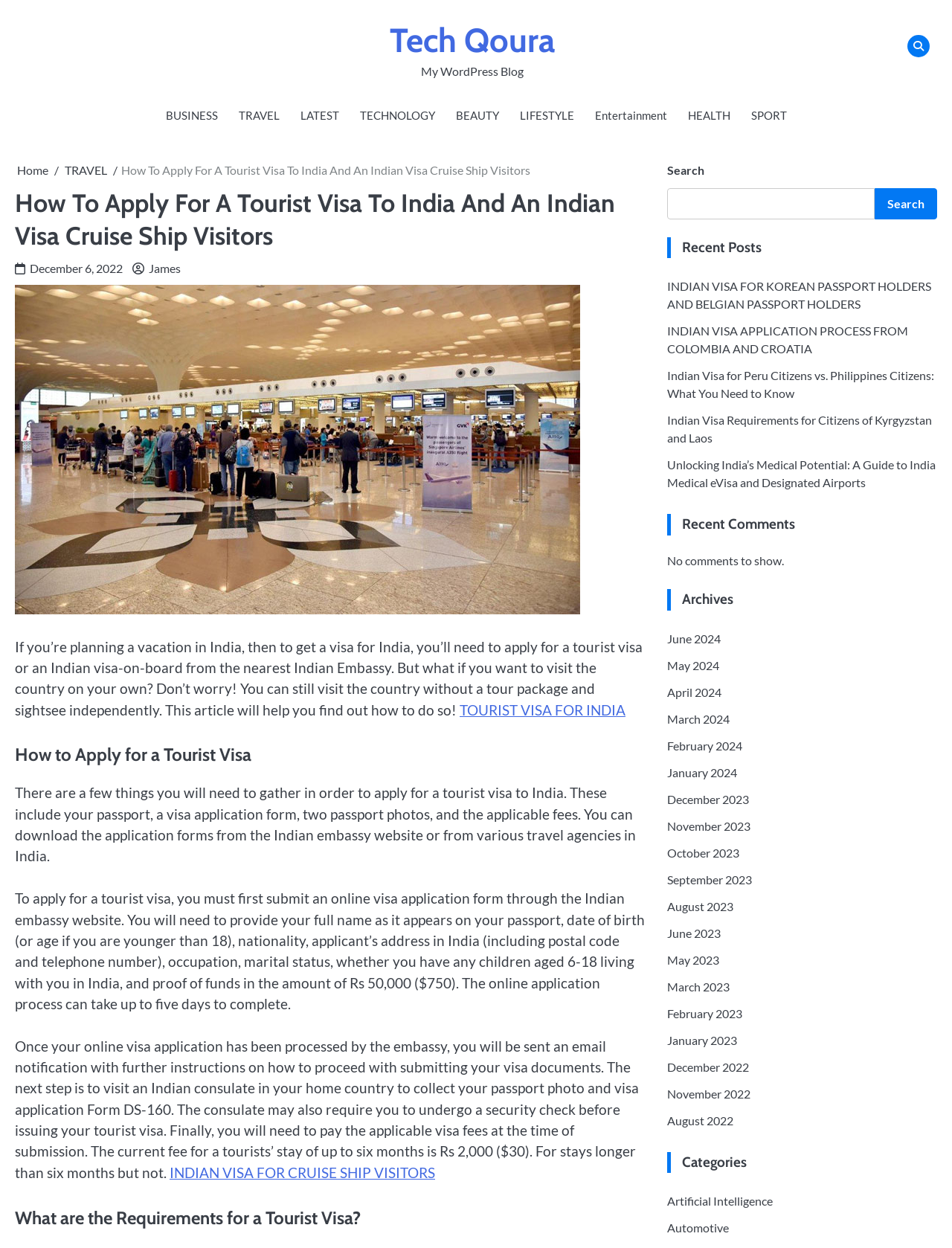Bounding box coordinates should be in the format (top-left x, top-left y, bottom-right x, bottom-right y) and all values should be floating point numbers between 0 and 1. Determine the bounding box coordinate for the UI element described as: TOURIST VISA FOR INDIA

[0.483, 0.562, 0.657, 0.576]